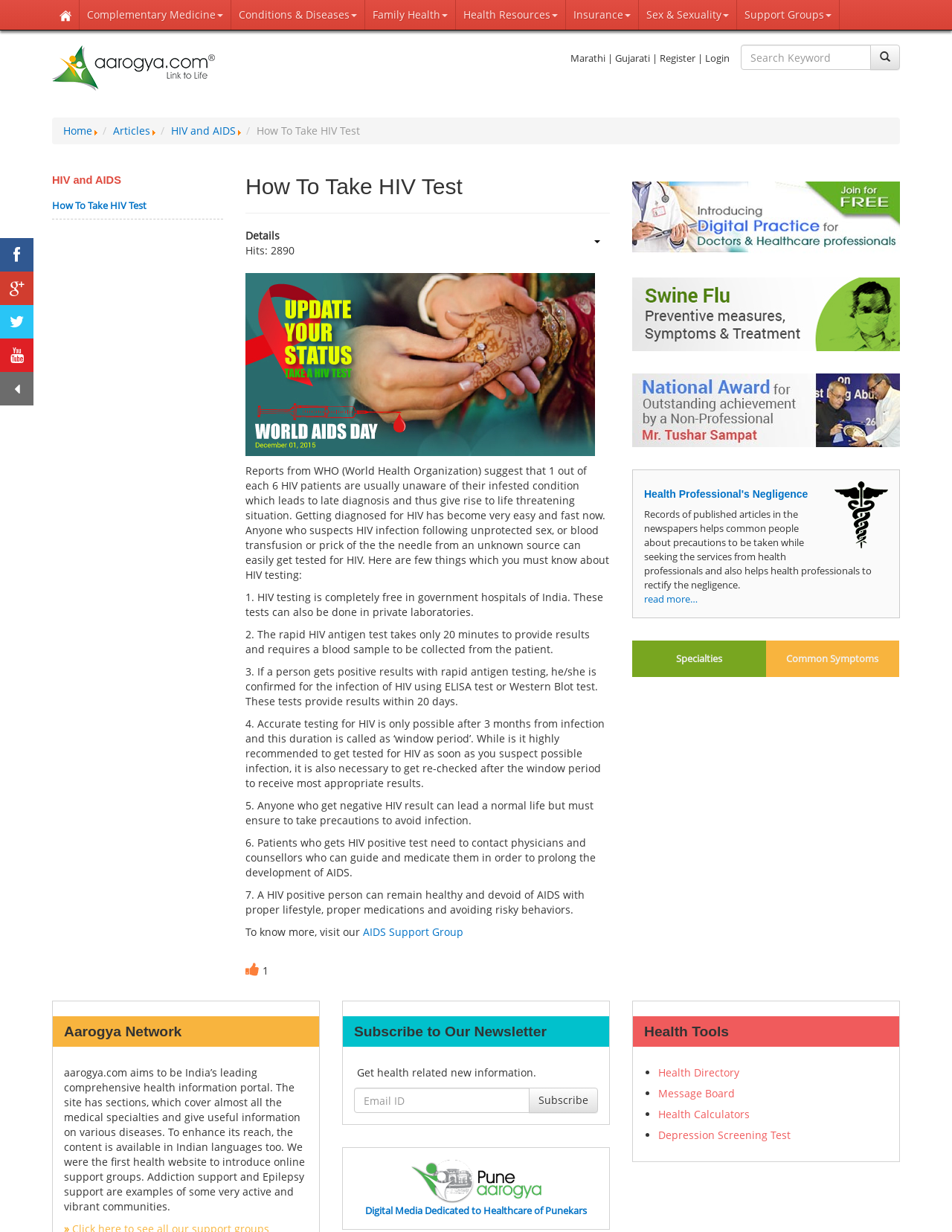Give the bounding box coordinates for this UI element: "How To Take HIV Test". The coordinates should be four float numbers between 0 and 1, arranged as [left, top, right, bottom].

[0.055, 0.162, 0.154, 0.172]